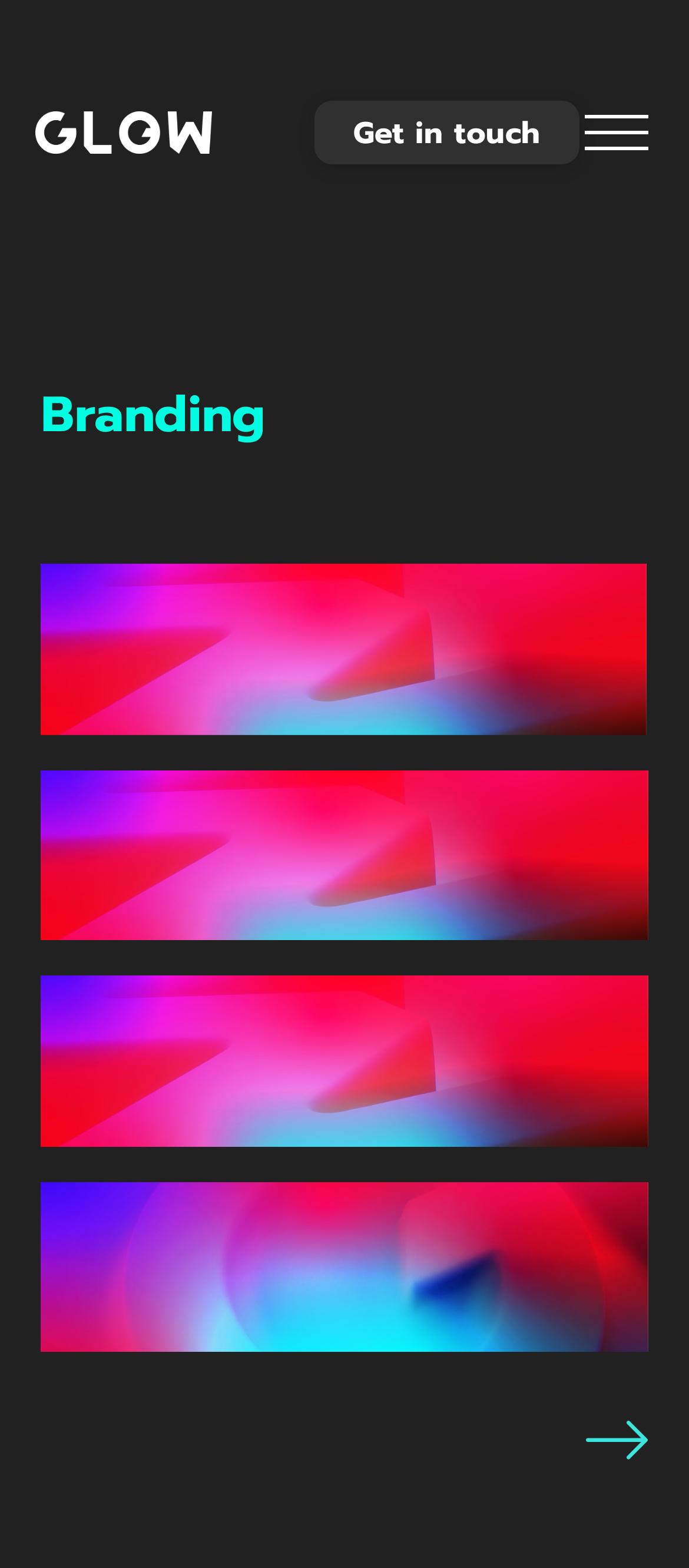Use a single word or phrase to answer the question:
What is the position of the 'Get in touch' link?

Top right